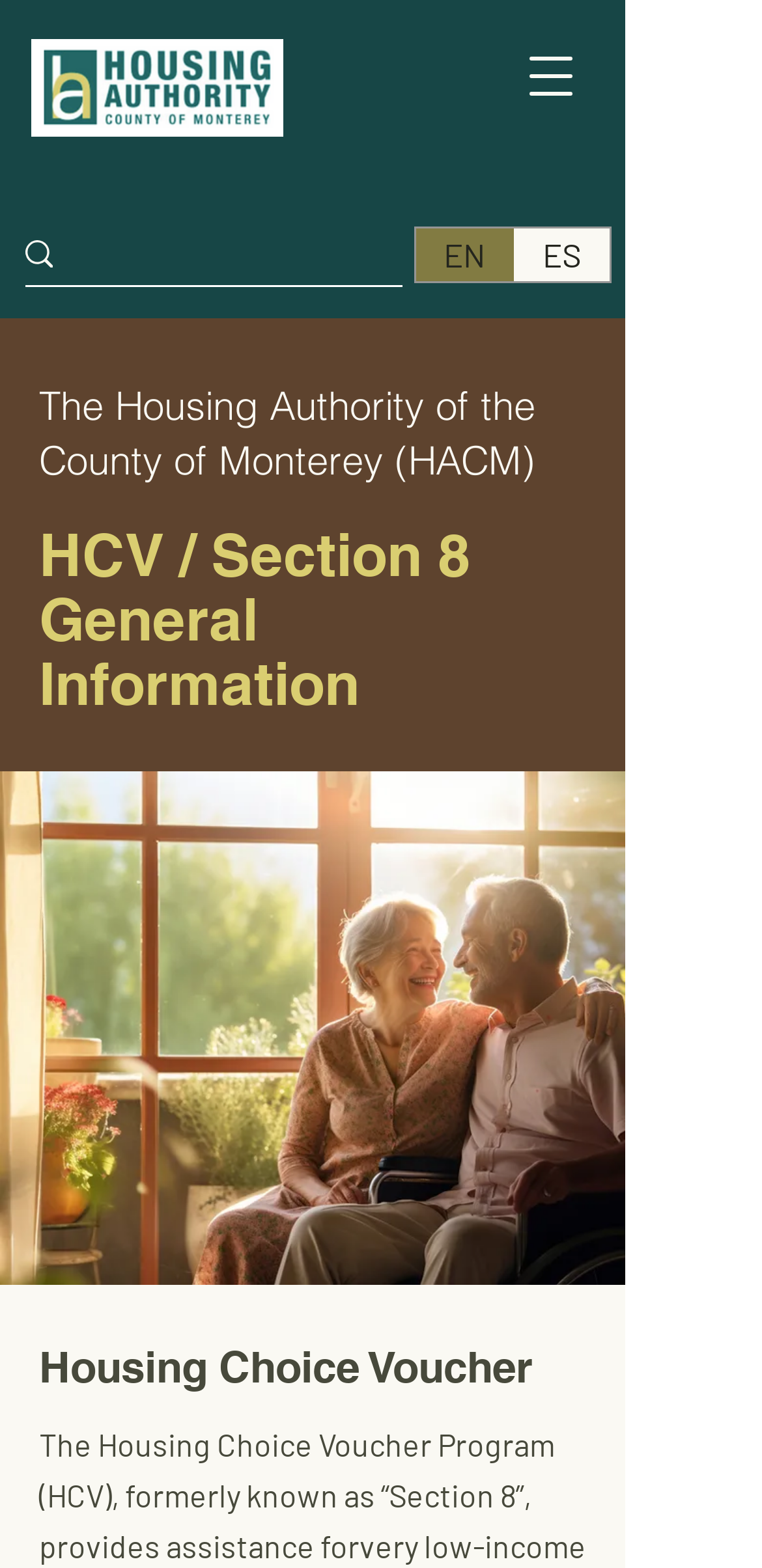Given the element description, predict the bounding box coordinates in the format (top-left x, top-left y, bottom-right x, bottom-right y), using floating point numbers between 0 and 1: parent_node: EN aria-label="Open navigation menu"

[0.659, 0.017, 0.787, 0.08]